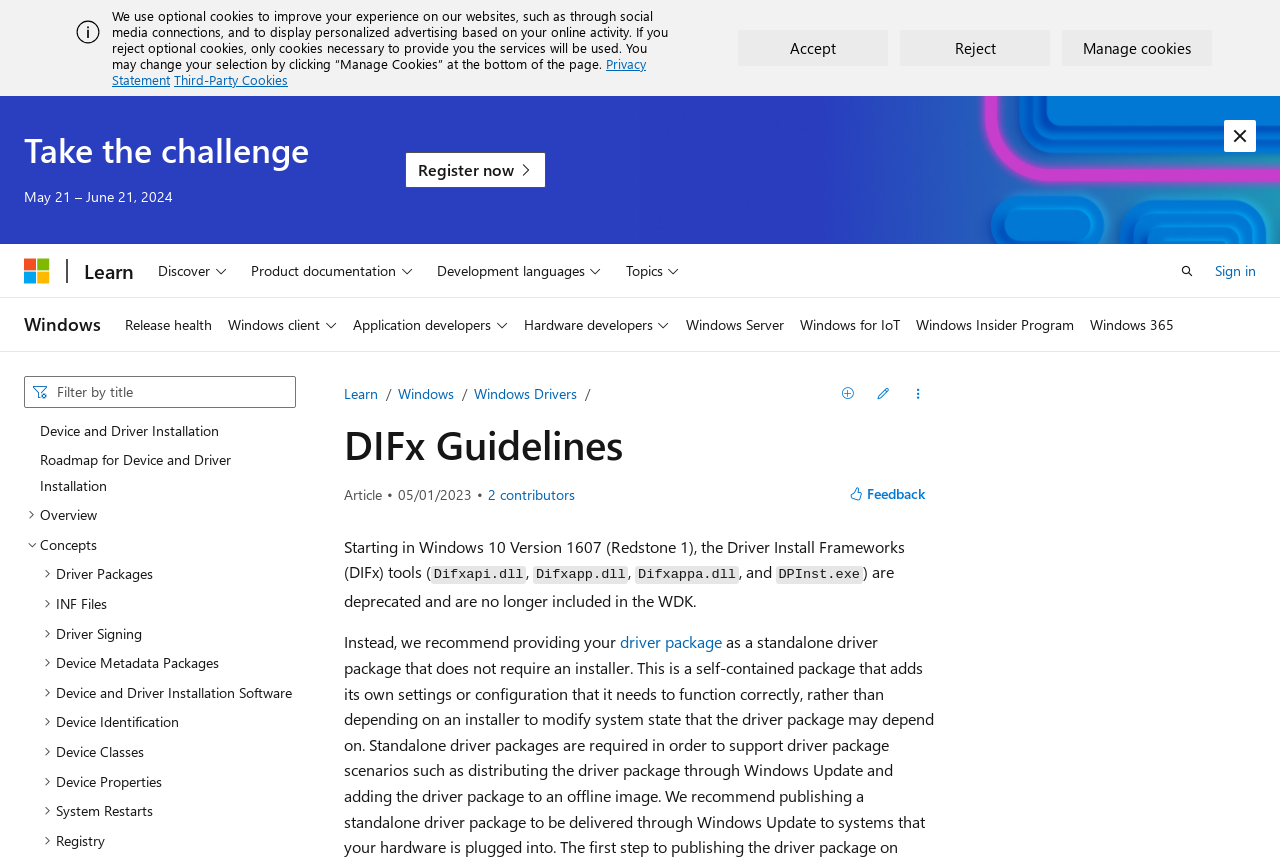Locate the bounding box coordinates of the element I should click to achieve the following instruction: "Learn more about driver packages".

[0.484, 0.732, 0.564, 0.757]